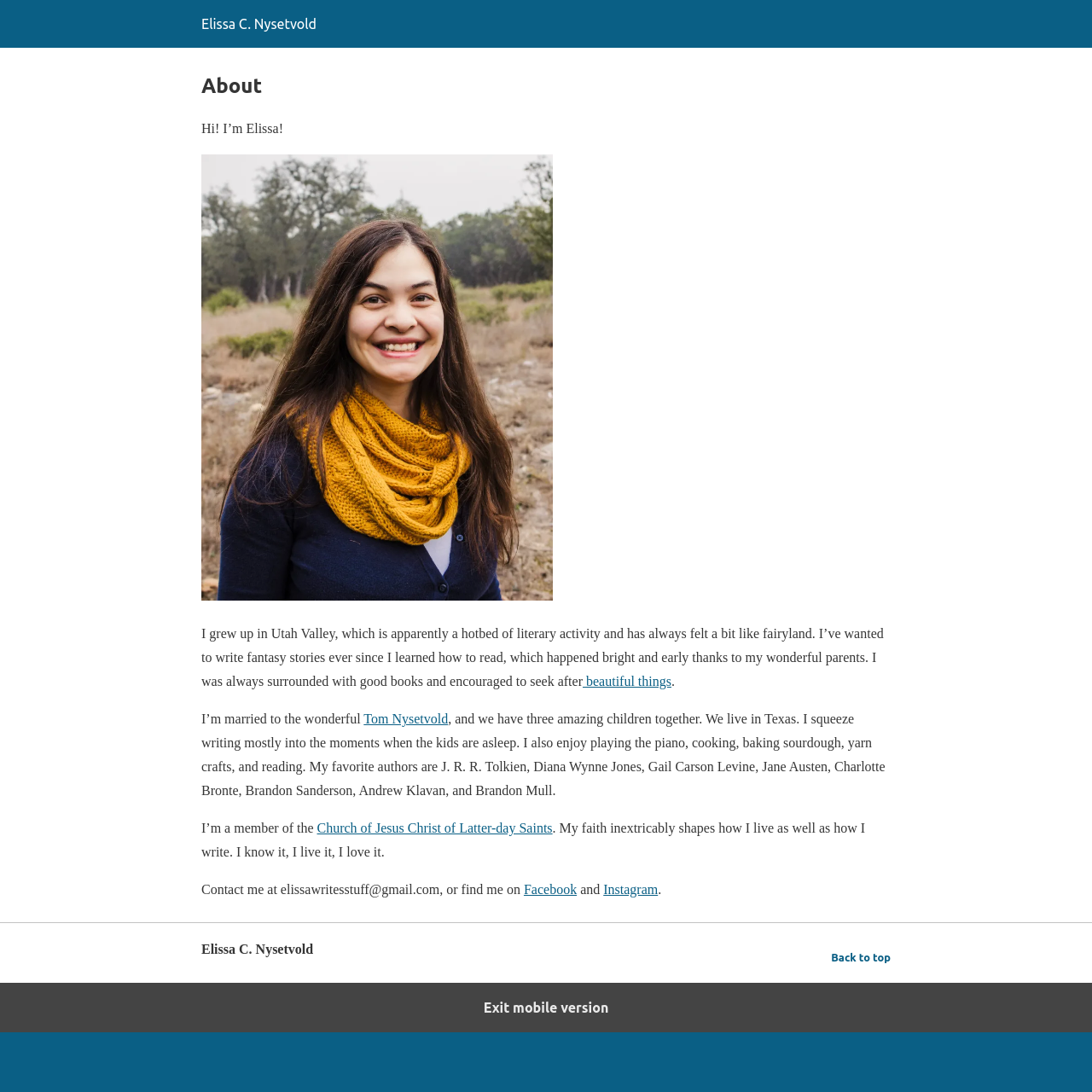Can you find the bounding box coordinates for the element to click on to achieve the instruction: "Visit the Facebook page"?

[0.48, 0.808, 0.528, 0.821]